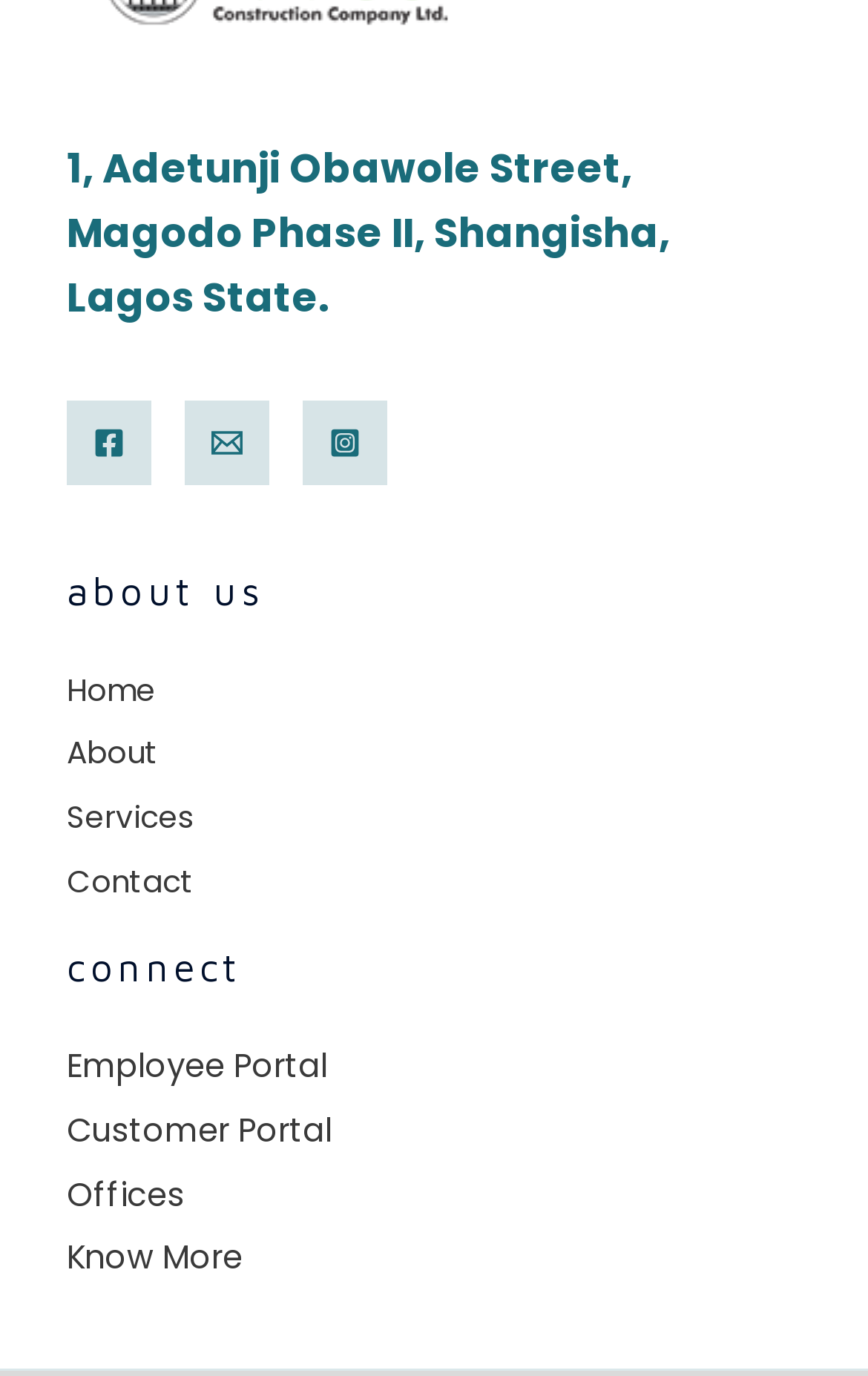Locate the coordinates of the bounding box for the clickable region that fulfills this instruction: "Go to About page".

[0.077, 0.533, 0.182, 0.563]